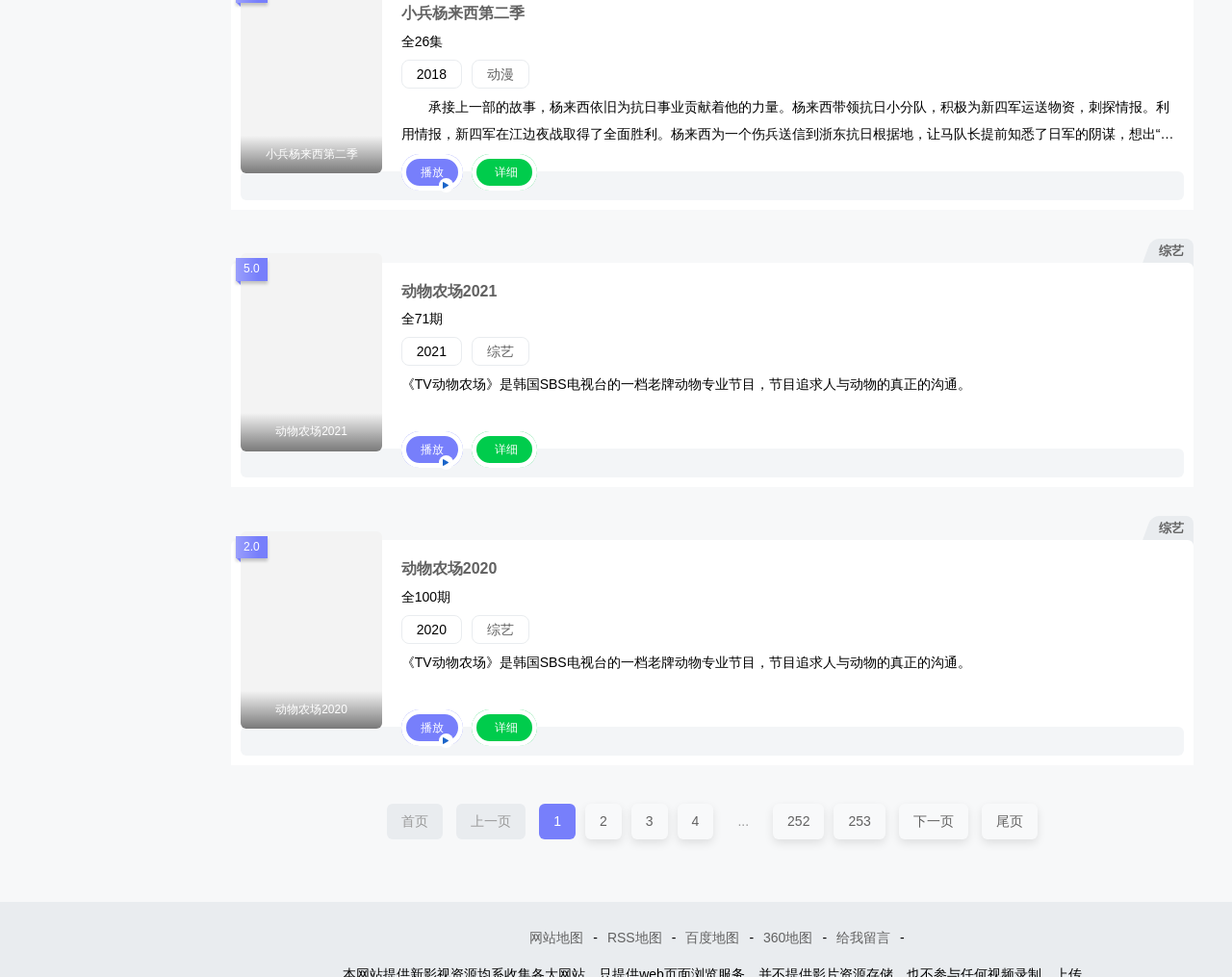What is the current page number?
Observe the image and answer the question with a one-word or short phrase response.

1